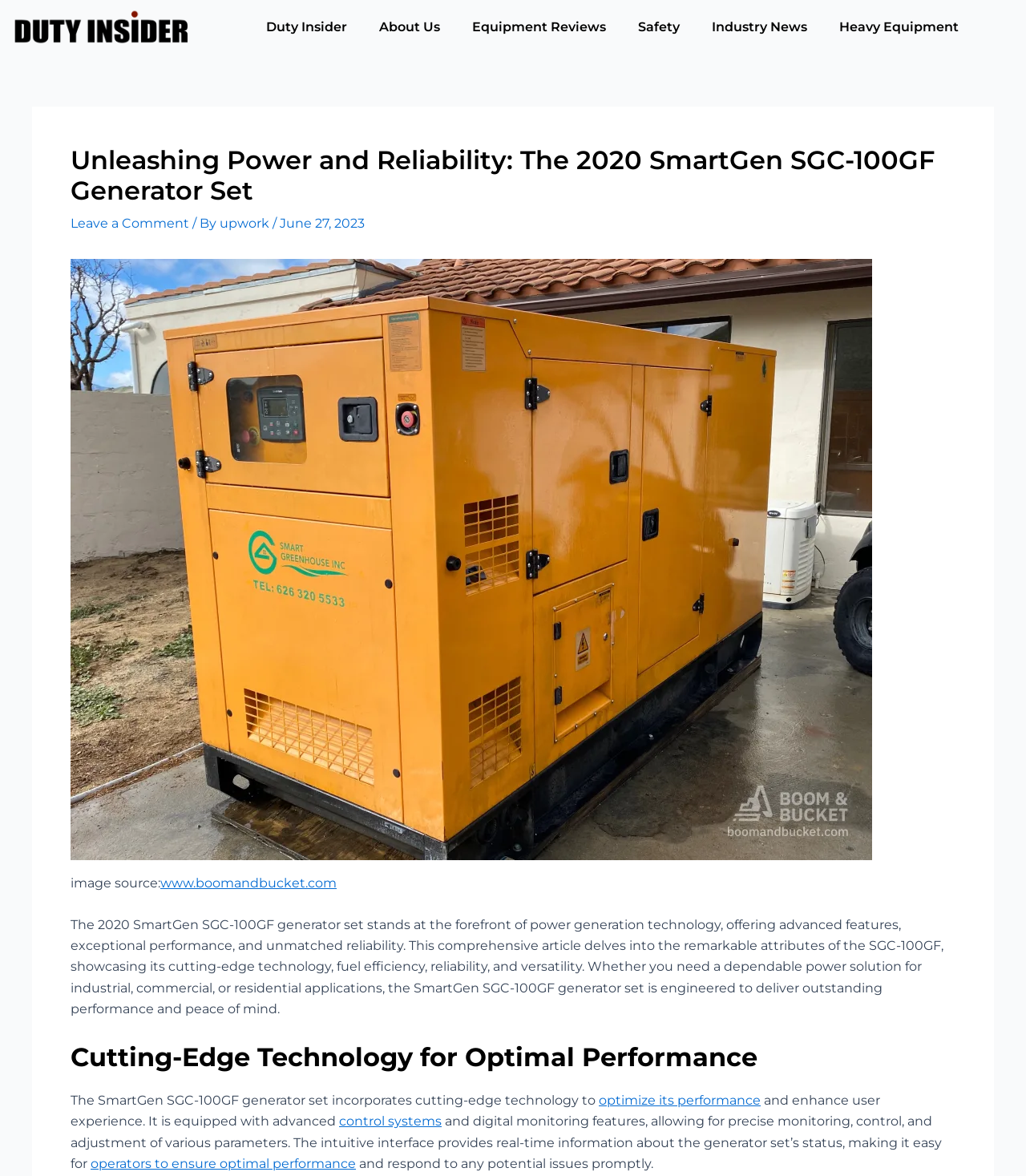Give an extensive and precise description of the webpage.

The webpage is about the 2020 SmartGen SGC-100GF generator set, showcasing its advanced technology, fuel efficiency, reliability, and versatility. At the top, there are several links to different sections of the website, including "Duty Insider", "About Us", "Equipment Reviews", "Safety", "Industry News", and "Heavy Equipment".

Below the links, there is a header section with a title "Unleashing Power and Reliability: The 2020 SmartGen SGC-100GF Generator Set" and a link to "Leave a Comment". The author's name "upwork" and the date "June 27, 2023" are also displayed.

On the left side, there is a large figure, likely an image of the generator set, with a link to the image source "www.boomandbucket.com". Below the image, there is a block of text describing the generator set's features, including its cutting-edge technology, fuel efficiency, reliability, and versatility.

The main content of the webpage is divided into sections, with headings such as "Cutting-Edge Technology for Optimal Performance". The text describes the advanced features of the generator set, including its control systems and digital monitoring features, which allow for precise monitoring and control of various parameters. There are also links to specific terms, such as "optimize its performance", "control systems", and "operators to ensure optimal performance".